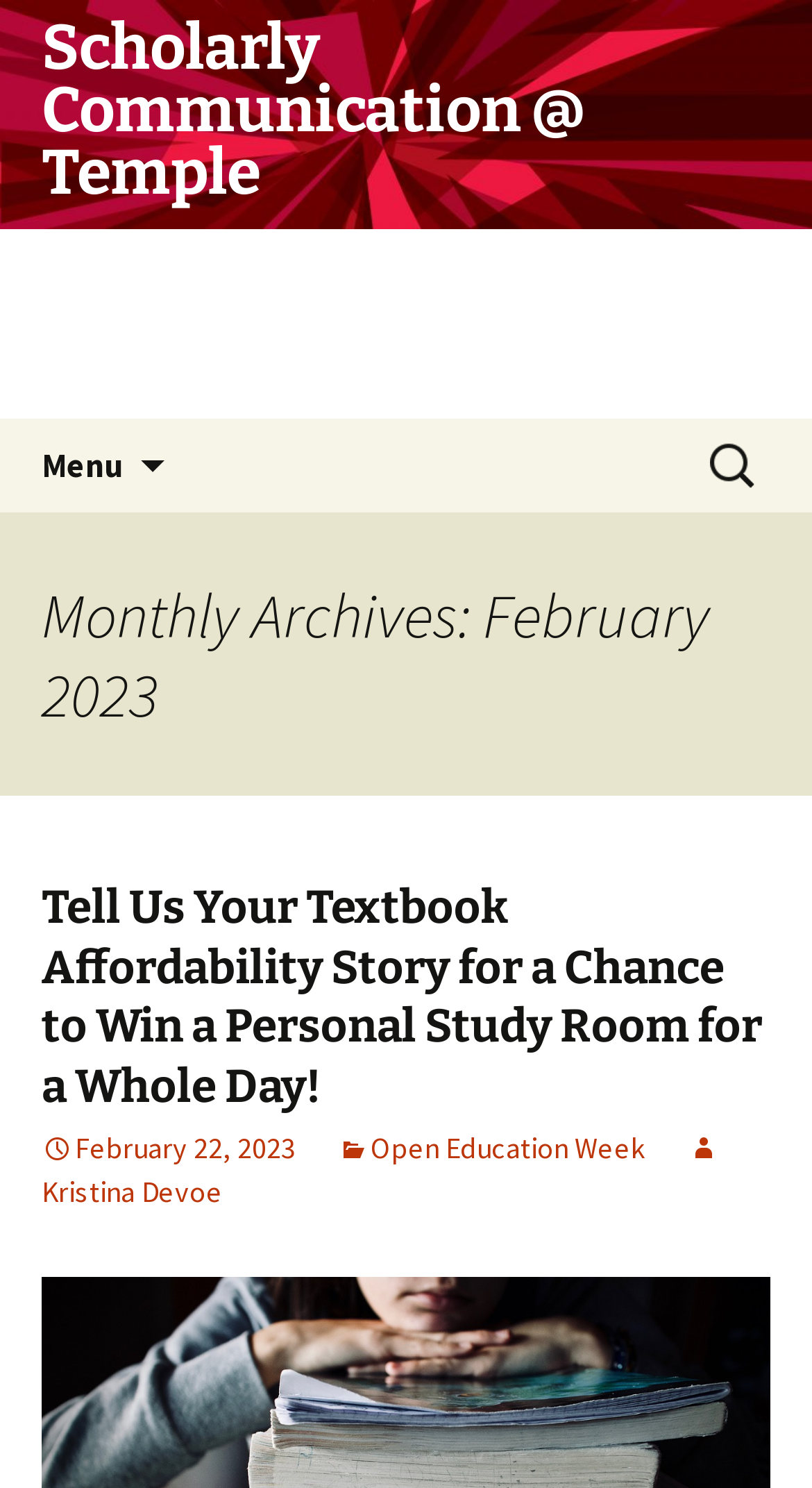Respond concisely with one word or phrase to the following query:
How many links are there in the main content area?

4